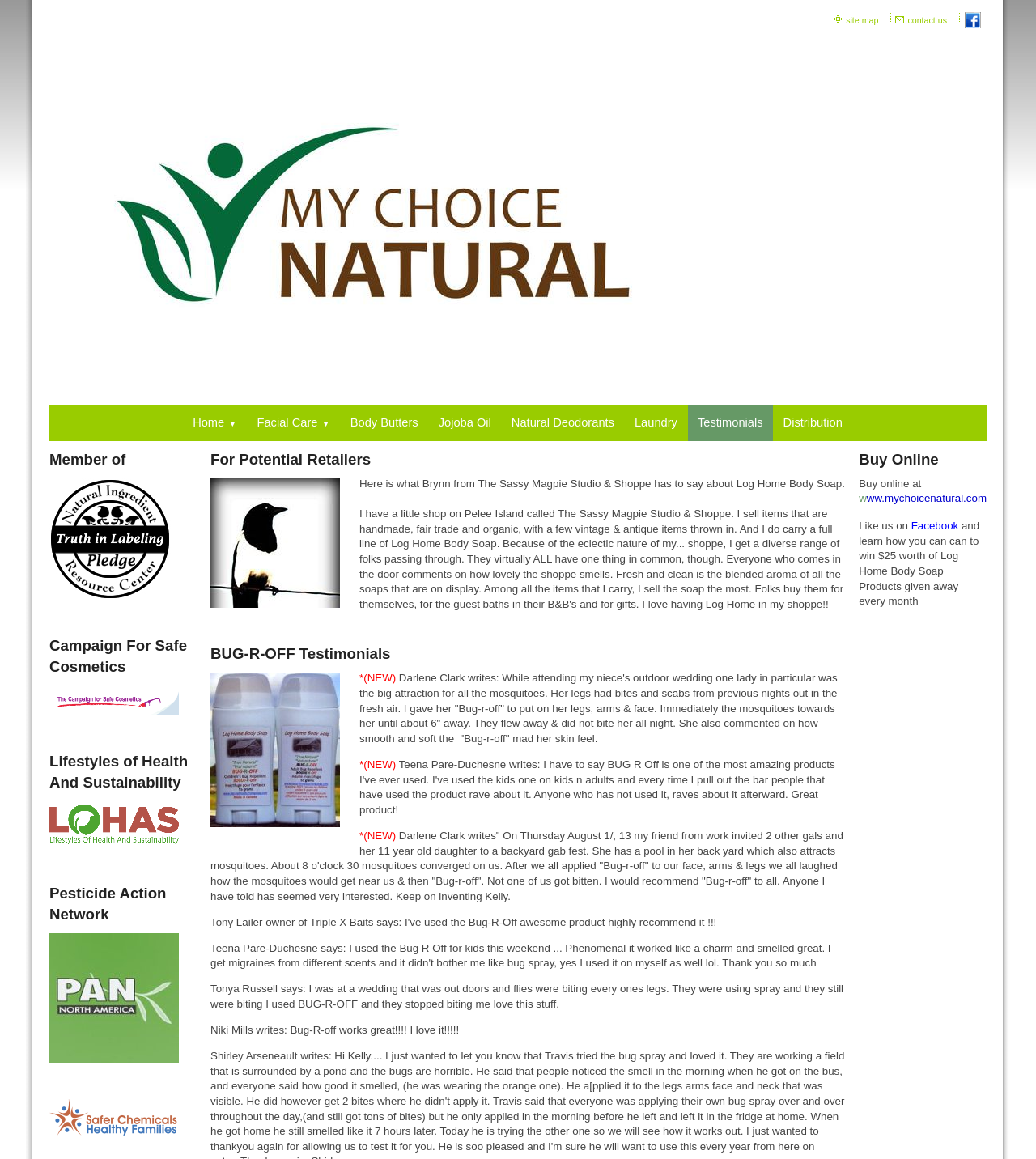Determine the bounding box coordinates of the region that needs to be clicked to achieve the task: "click Home".

[0.048, 0.028, 0.952, 0.342]